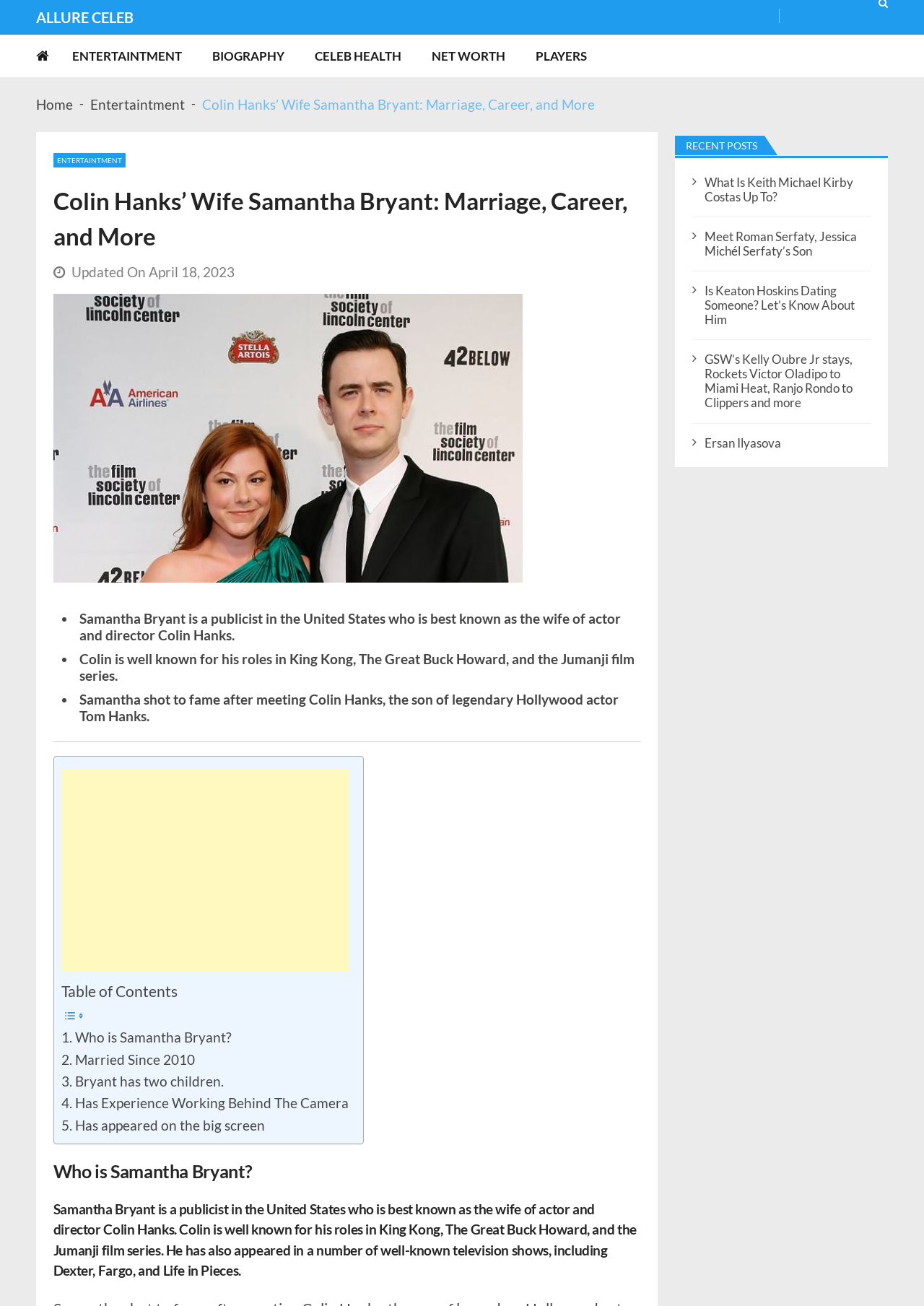Find the bounding box coordinates of the element you need to click on to perform this action: 'Check recent posts'. The coordinates should be represented by four float values between 0 and 1, in the format [left, top, right, bottom].

[0.731, 0.101, 0.961, 0.118]